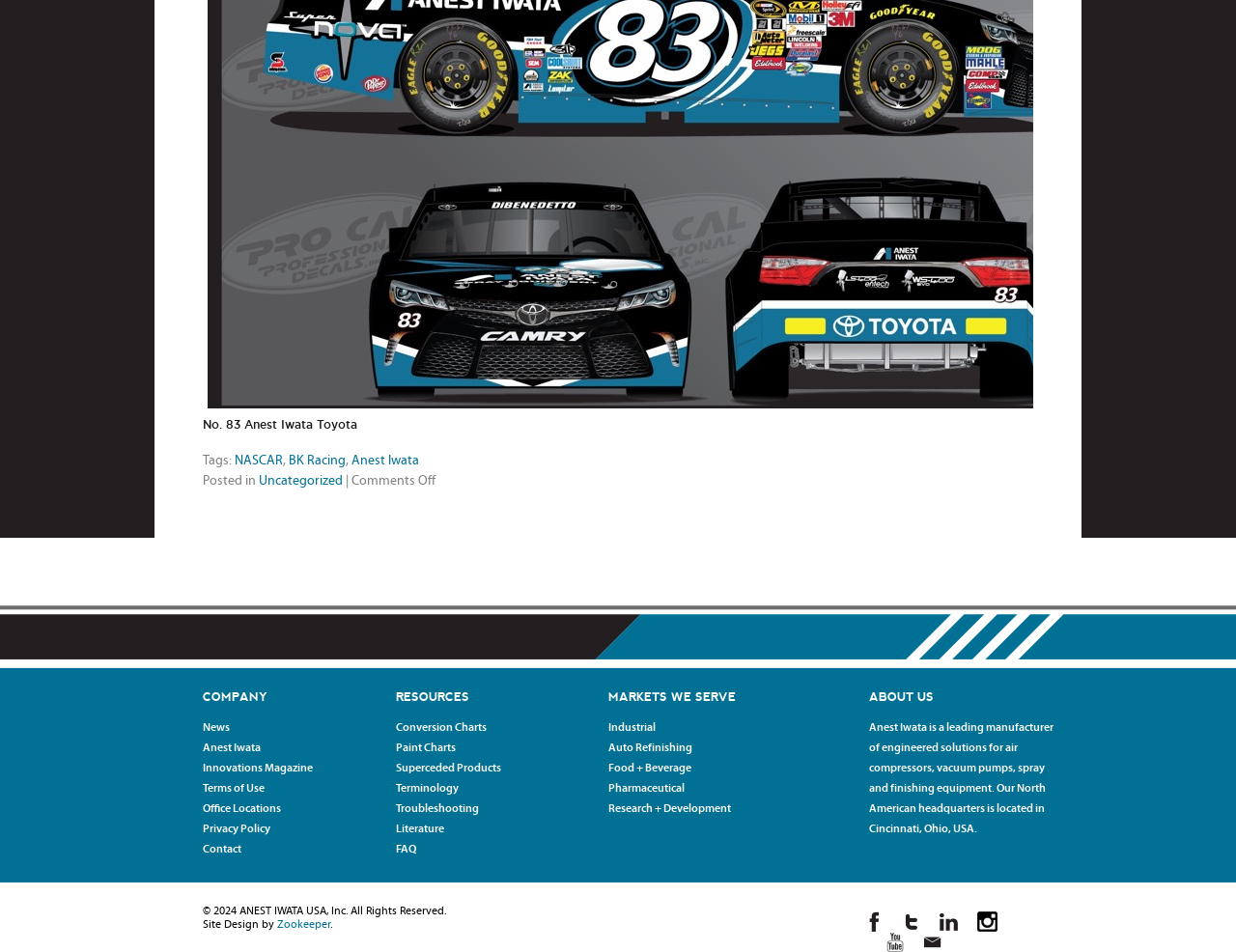Provide a one-word or brief phrase answer to the question:
How many links are there under the 'MARKETS WE SERVE' heading?

6